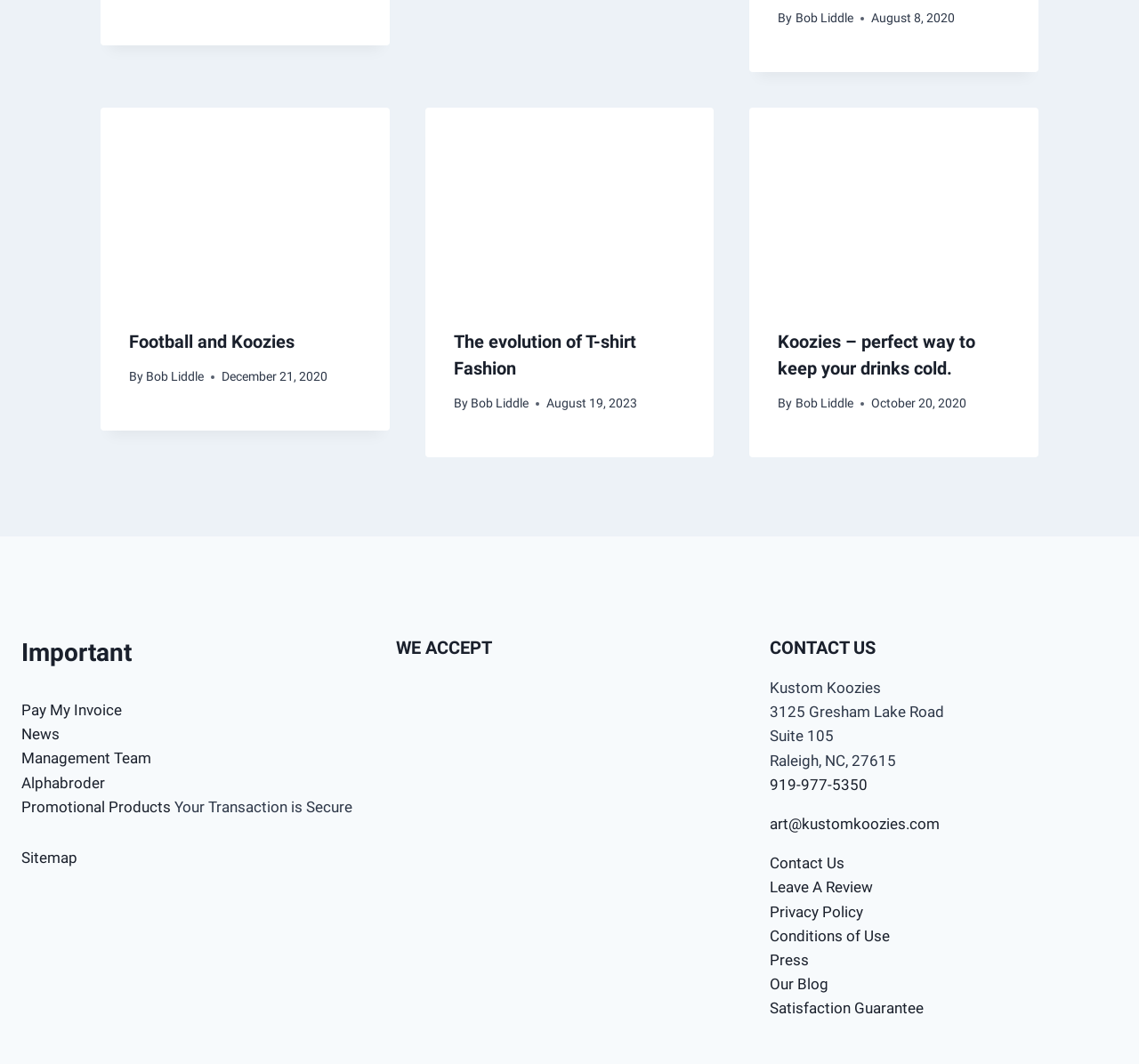Respond to the following query with just one word or a short phrase: 
What is the phone number mentioned in the contact information?

919-977-5350